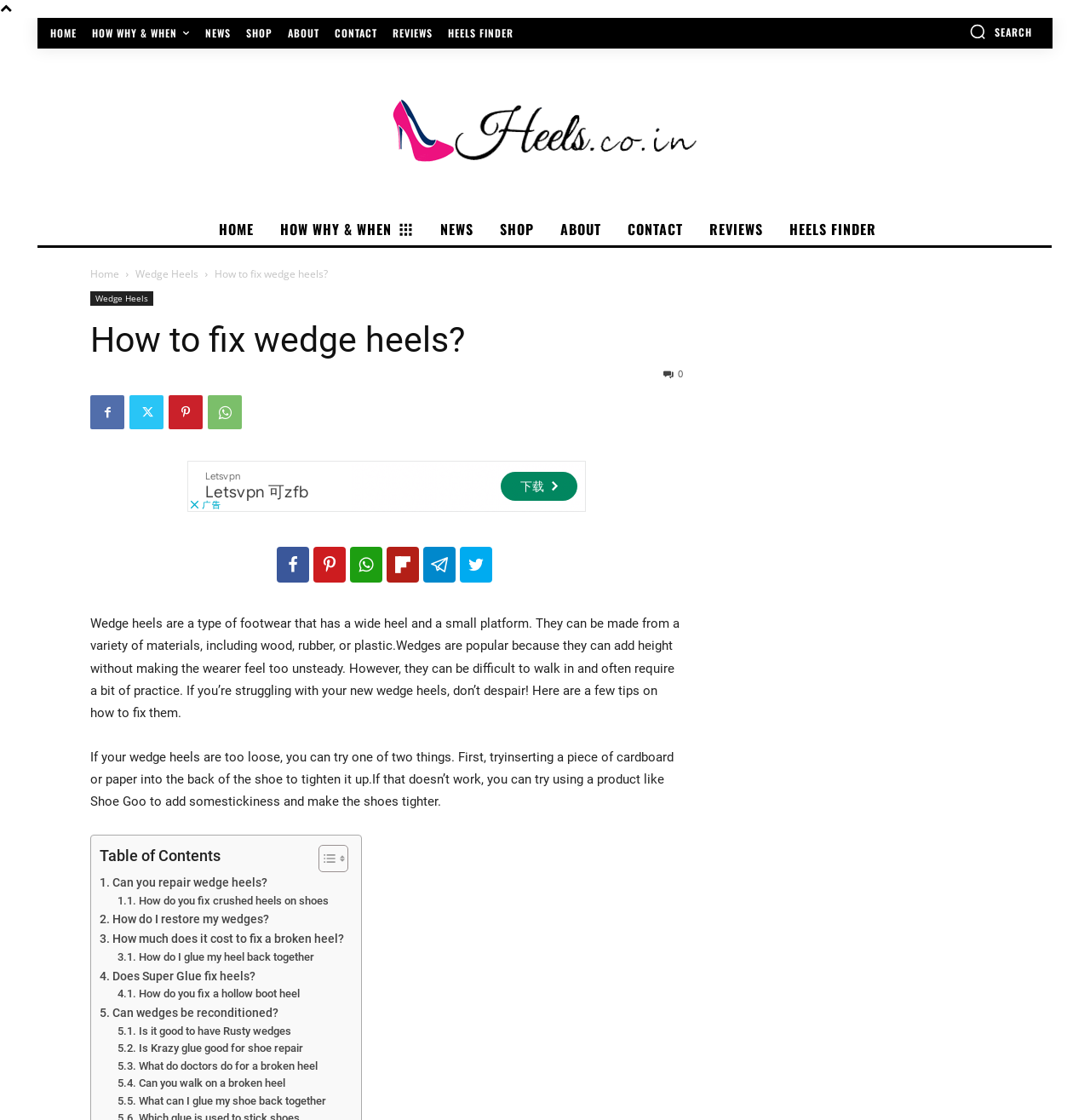Respond to the question below with a single word or phrase:
What is the purpose of the 'Shoe Goo' product mentioned on the webpage?

To add stickiness